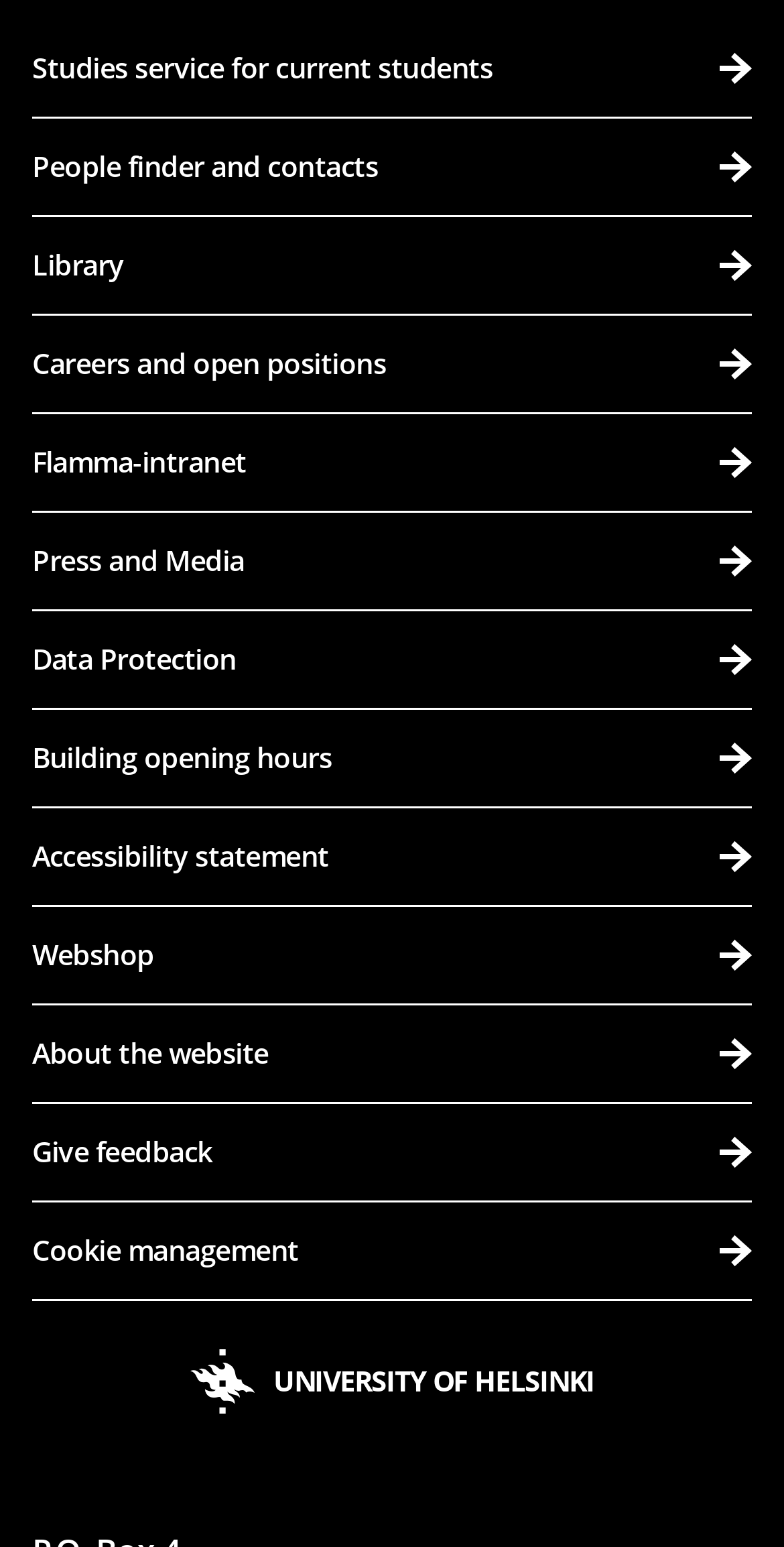Locate the bounding box coordinates of the area to click to fulfill this instruction: "Explore career opportunities". The bounding box should be presented as four float numbers between 0 and 1, in the order [left, top, right, bottom].

[0.041, 0.204, 0.959, 0.268]